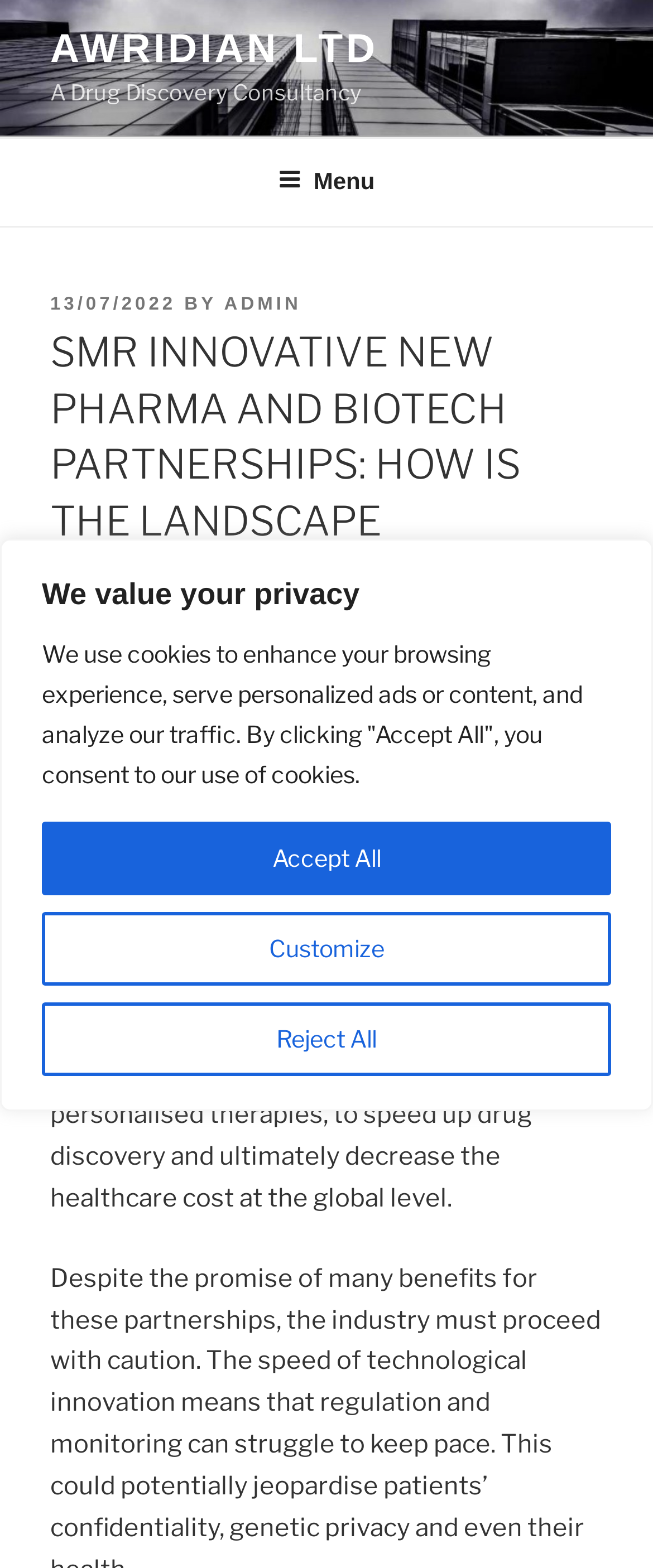Please provide the main heading of the webpage content.

SMR INNOVATIVE NEW PHARMA AND BIOTECH PARTNERSHIPS: HOW IS THE LANDSCAPE TRANSFORMING?